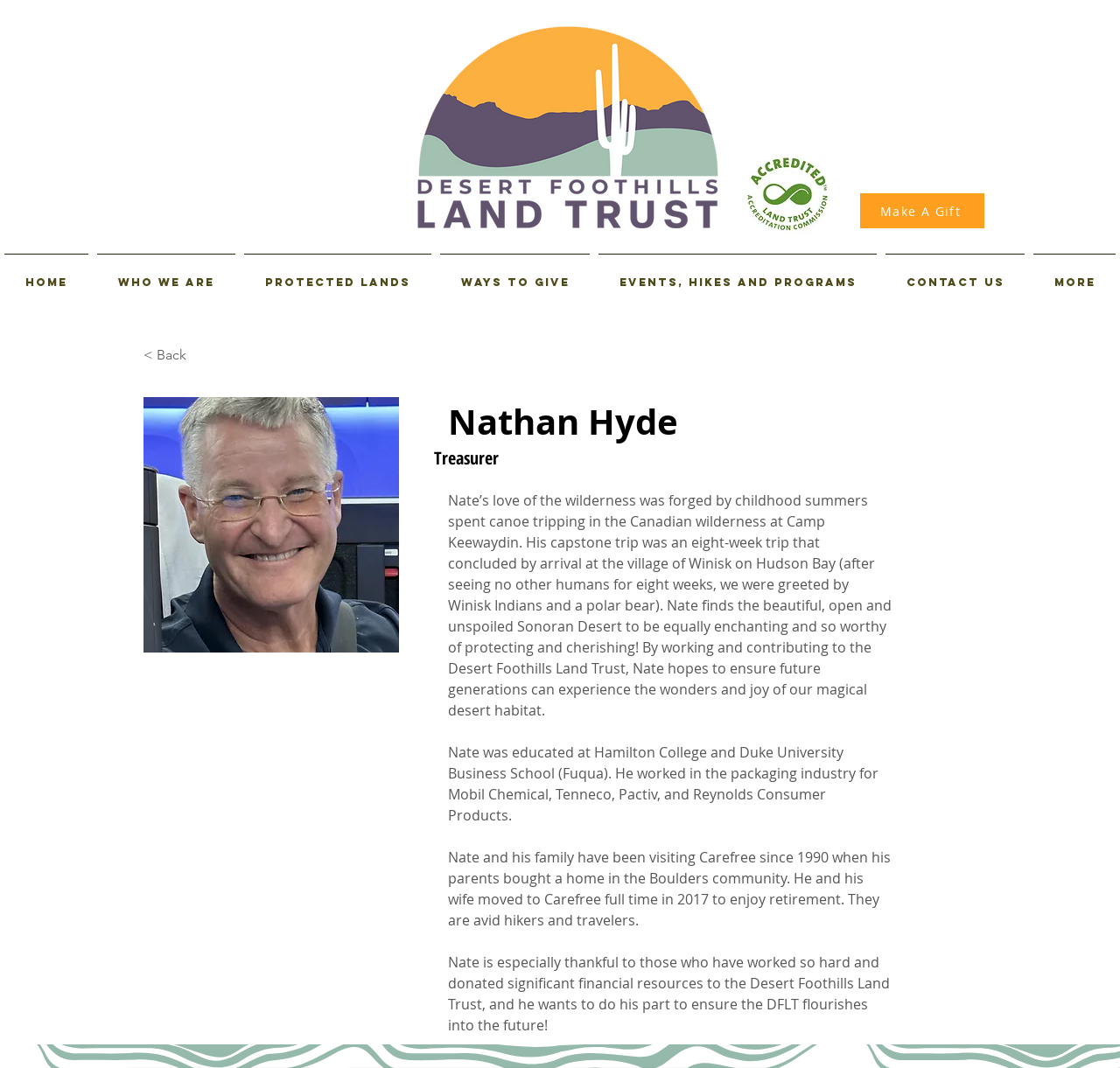Carefully examine the image and provide an in-depth answer to the question: What is the location mentioned in Nate's childhood story?

I found the answer by reading the StaticText element with the text 'His capstone trip was an eight-week trip that concluded by arrival at the village of Winisk on Hudson Bay.', which mentions Hudson Bay as a location in Nate's childhood story.